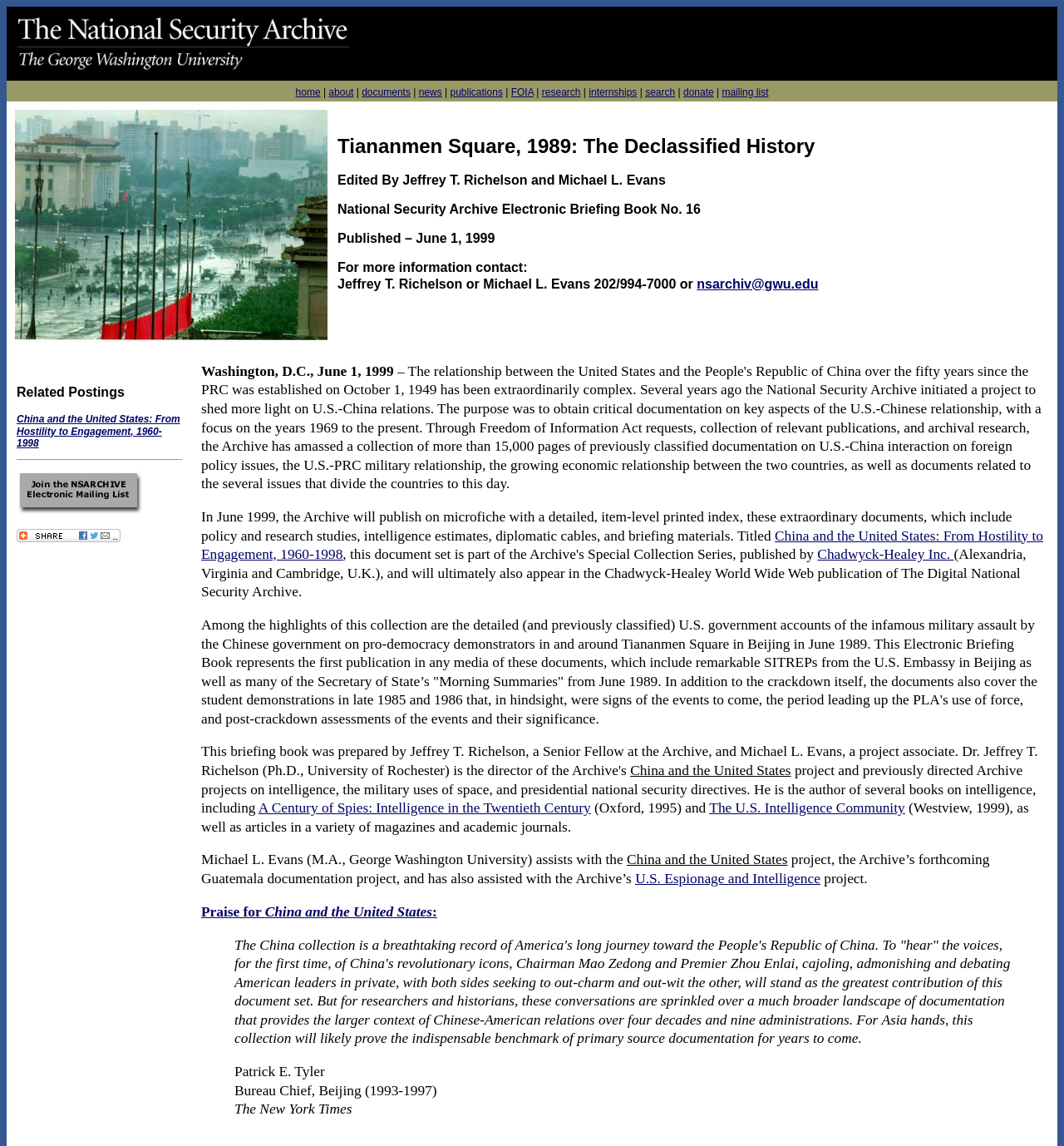Please determine the bounding box coordinates of the section I need to click to accomplish this instruction: "Share on Facebook".

None